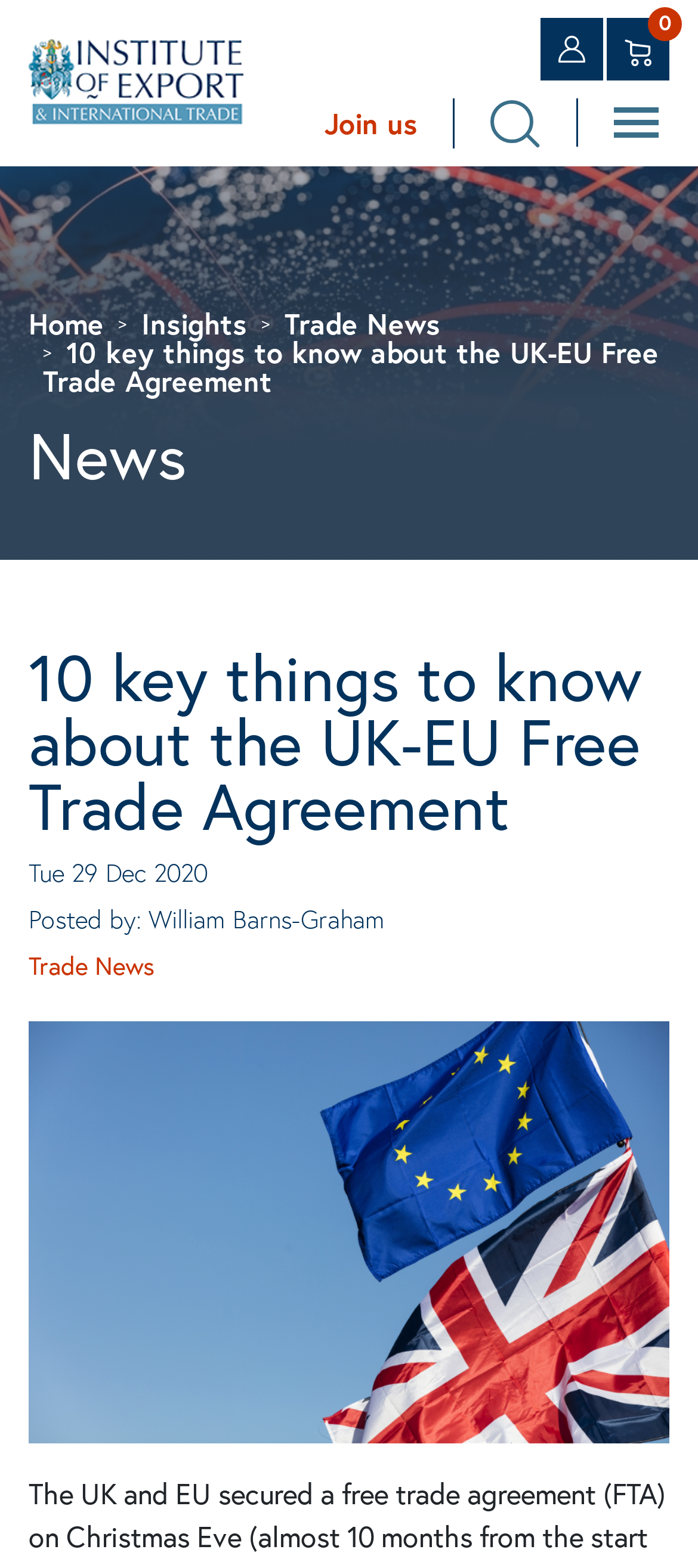Please determine the bounding box coordinates of the element to click on in order to accomplish the following task: "View Trade News". Ensure the coordinates are four float numbers ranging from 0 to 1, i.e., [left, top, right, bottom].

[0.041, 0.603, 0.221, 0.627]